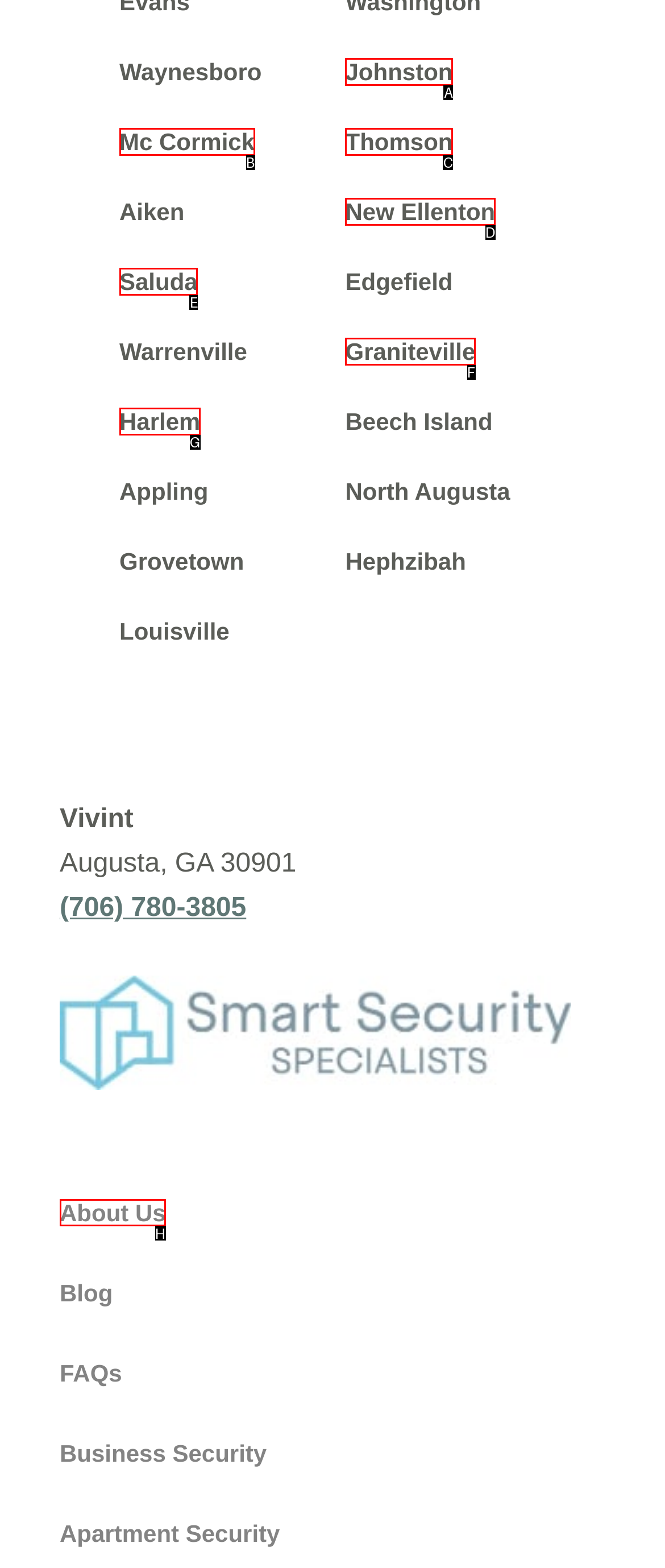From the given options, indicate the letter that corresponds to the action needed to complete this task: Visit Don Nunamaker, Realtors website. Respond with only the letter.

None